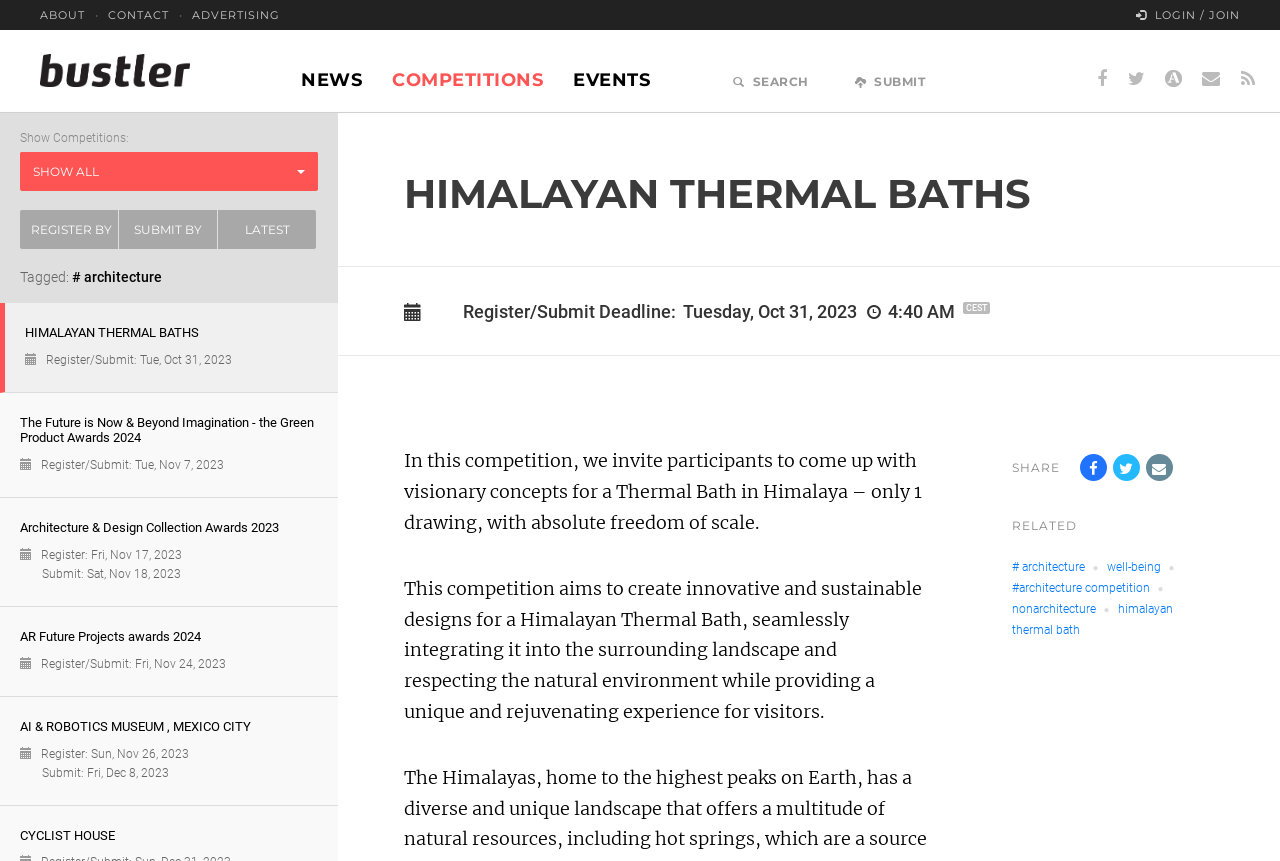Carefully examine the image and provide an in-depth answer to the question: How many tags are related to the Himalayan Thermal Baths competition?

I found the related tags for the 'HIMALAYAN THERMAL BATHS' competition, which are '# architecture', 'well-being', and 'himalayan thermal bath'. There are three tags in total.